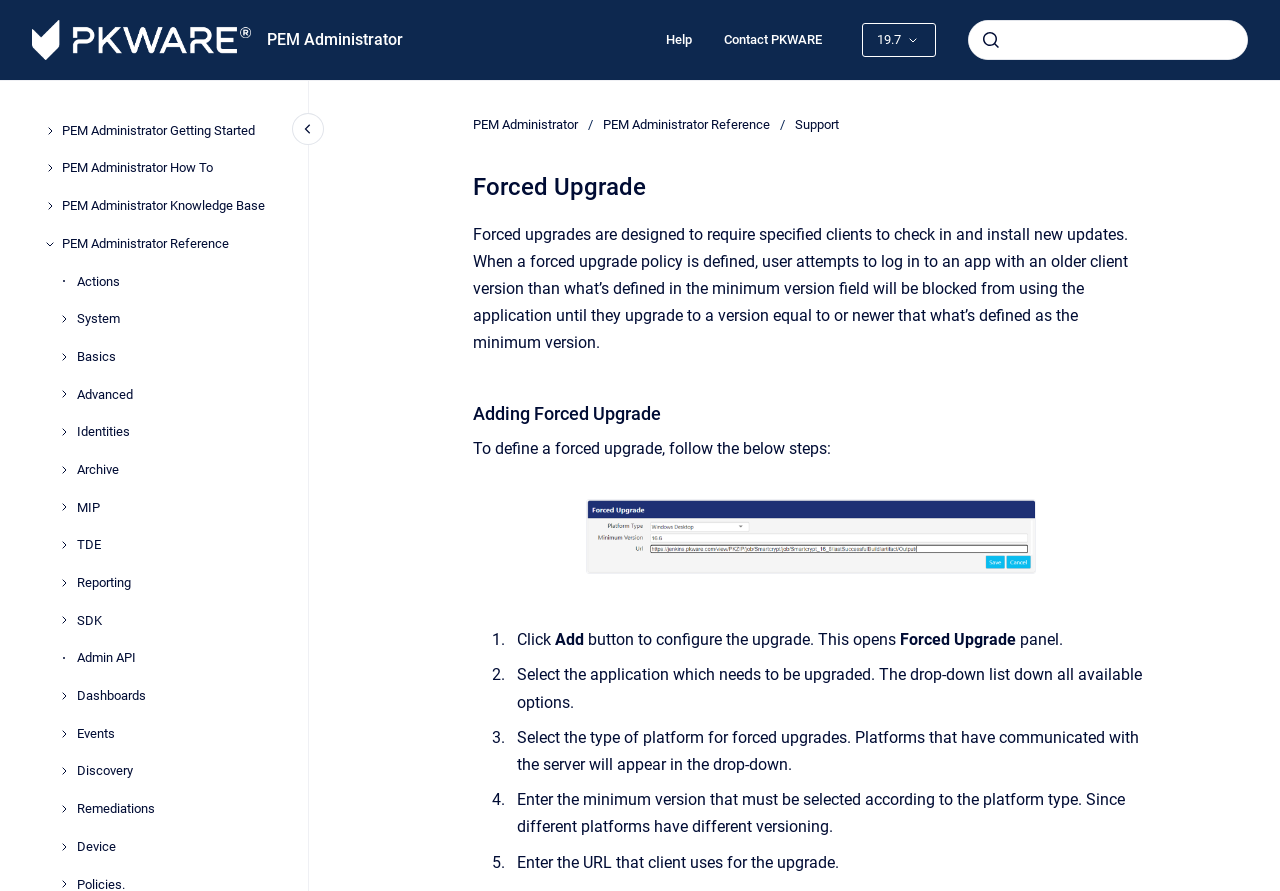Please locate the bounding box coordinates of the element that needs to be clicked to achieve the following instruction: "View PEM Administrator Getting Started". The coordinates should be four float numbers between 0 and 1, i.e., [left, top, right, bottom].

[0.048, 0.127, 0.216, 0.167]